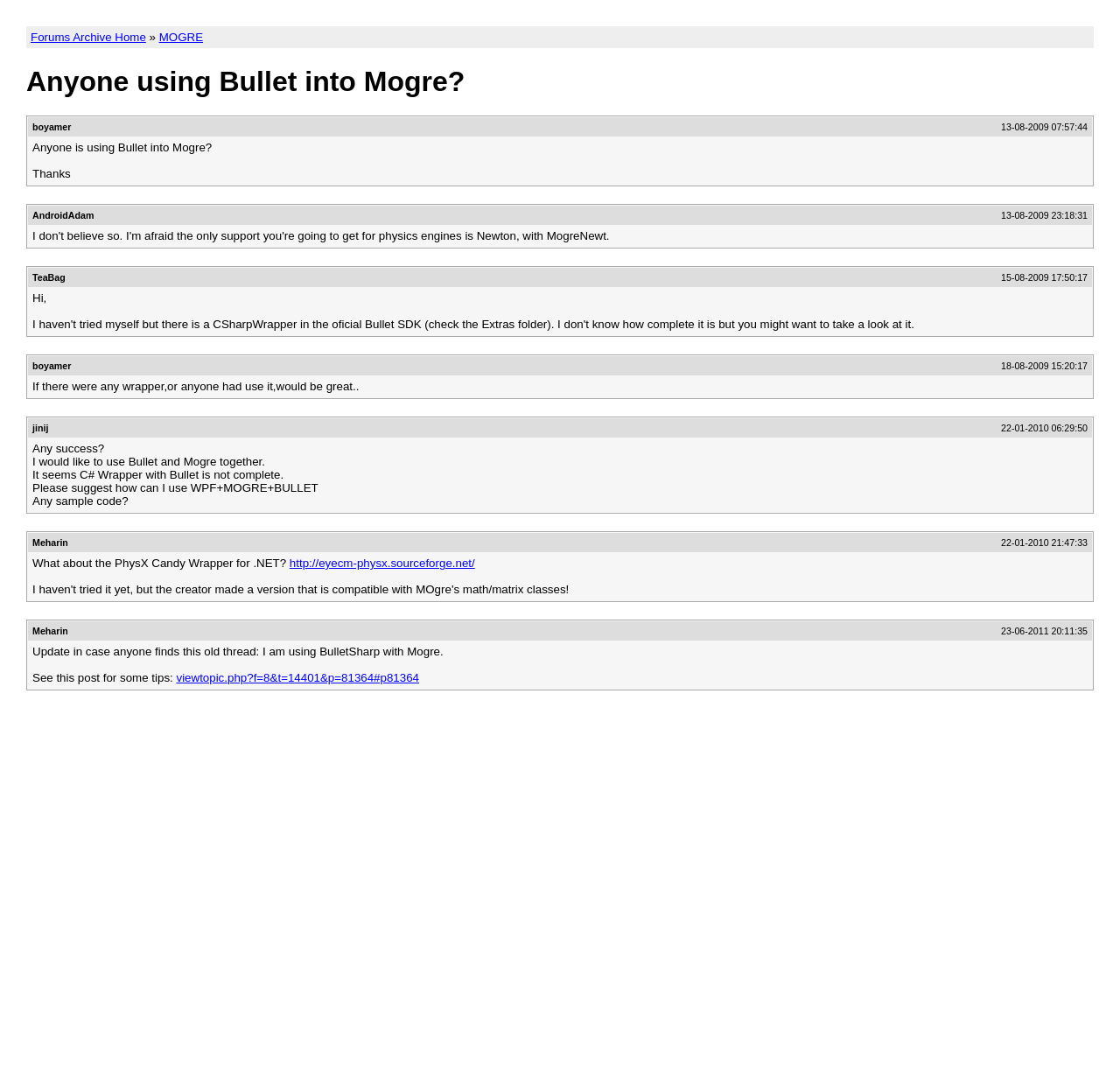Using the elements shown in the image, answer the question comprehensively: How many users have contributed to the discussion?

Based on the webpage content, at least 5 different users have contributed to the discussion, including 'boyamer', 'AndroidAdam', 'TeaBag', 'jinij', and 'Meharin'.